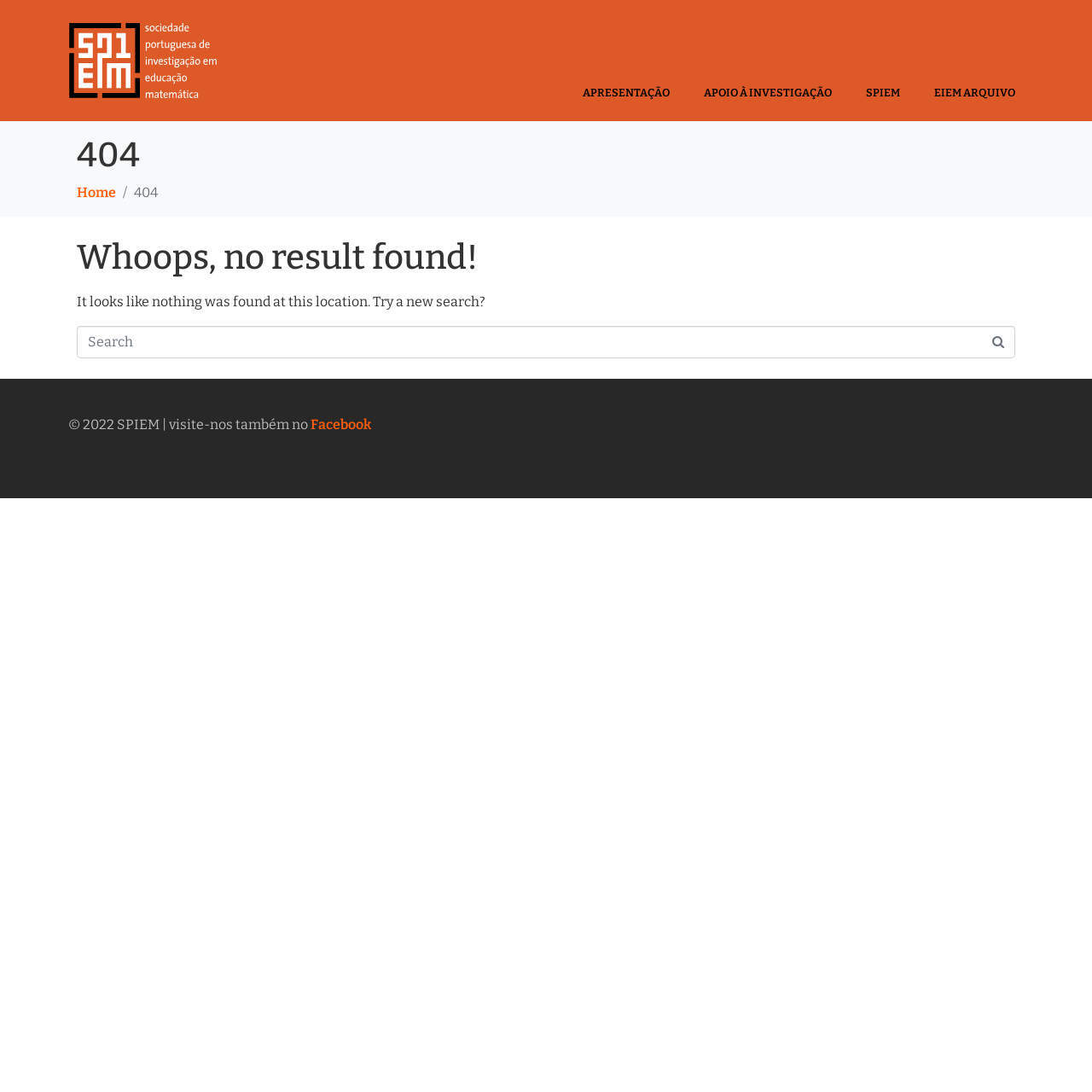How many main navigation links are displayed at the top of the page?
Ensure your answer is thorough and detailed.

There are four main navigation links displayed at the top of the page, namely 'APRESENTAÇÃO', 'APOIO À INVESTIGAÇÃO', 'SPIEM', and 'EIEM ARQUIVO'.